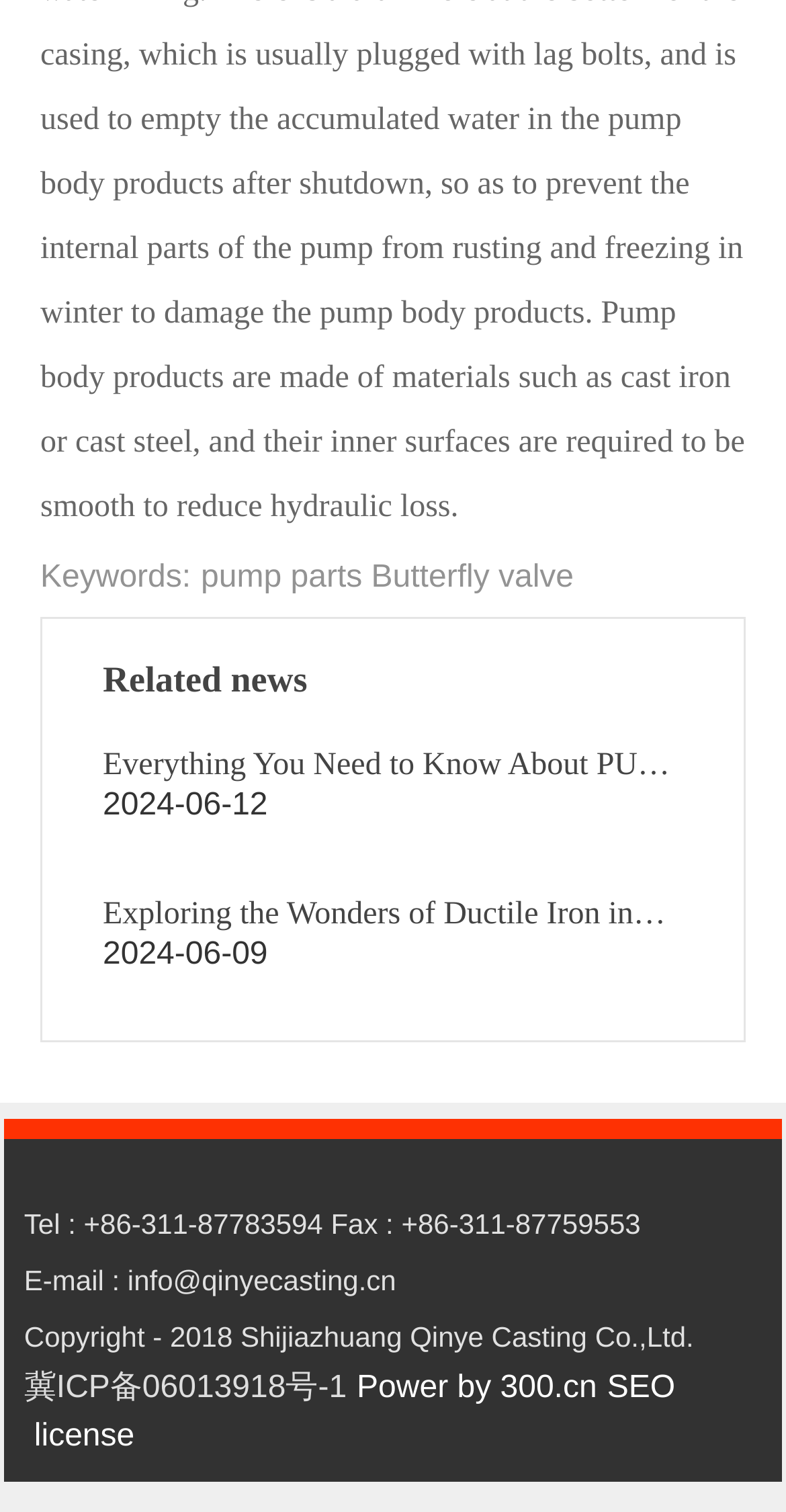Specify the bounding box coordinates of the region I need to click to perform the following instruction: "Read news about PUM Body". The coordinates must be four float numbers in the range of 0 to 1, i.e., [left, top, right, bottom].

[0.131, 0.494, 0.852, 0.549]